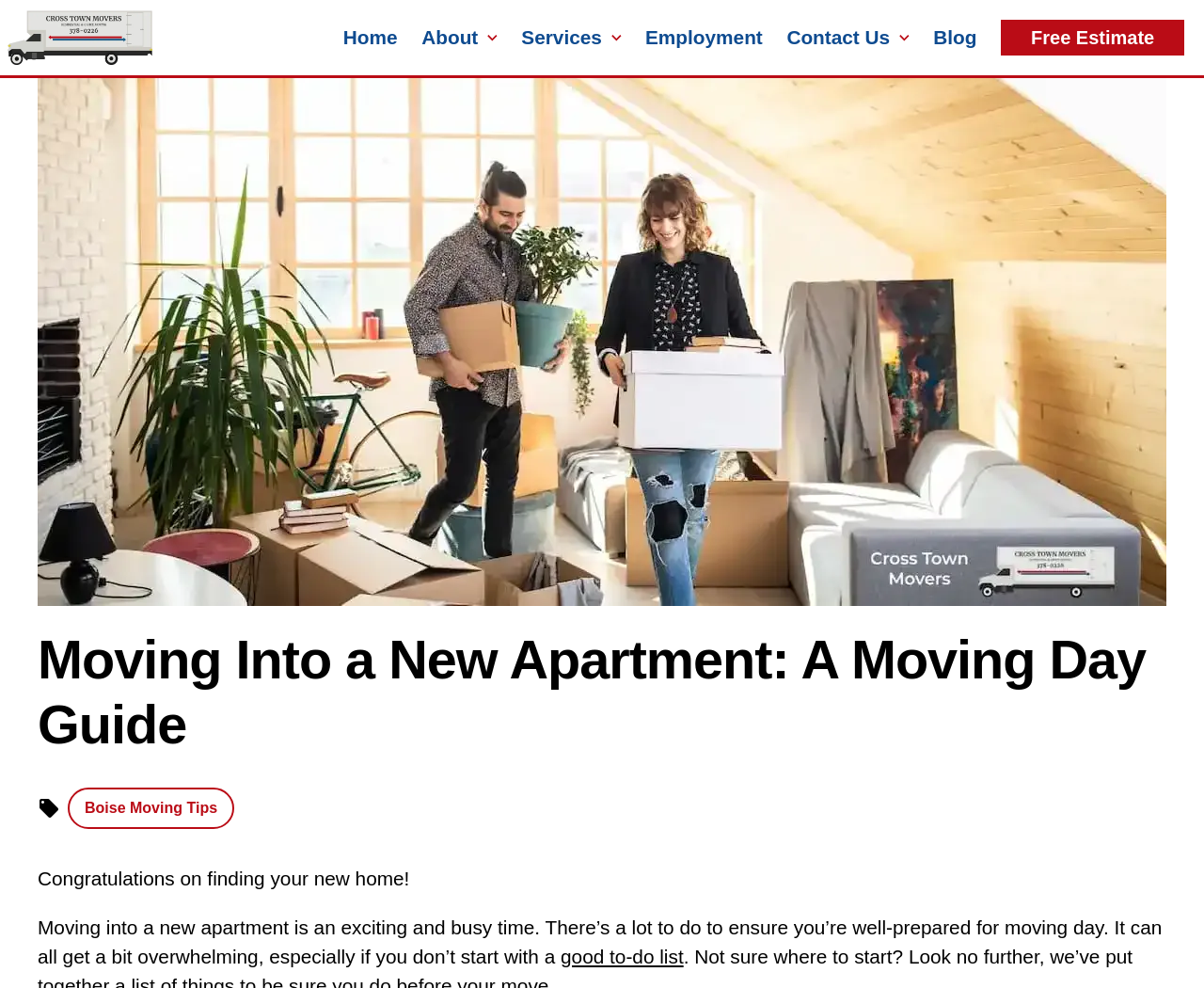Please locate the bounding box coordinates of the region I need to click to follow this instruction: "Click Cross Town Movers Truck".

[0.0, 0.06, 0.132, 0.076]